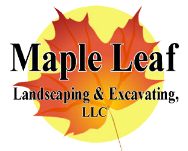What services does the company provide?
Answer with a single word or phrase, using the screenshot for reference.

Landscaping and excavating